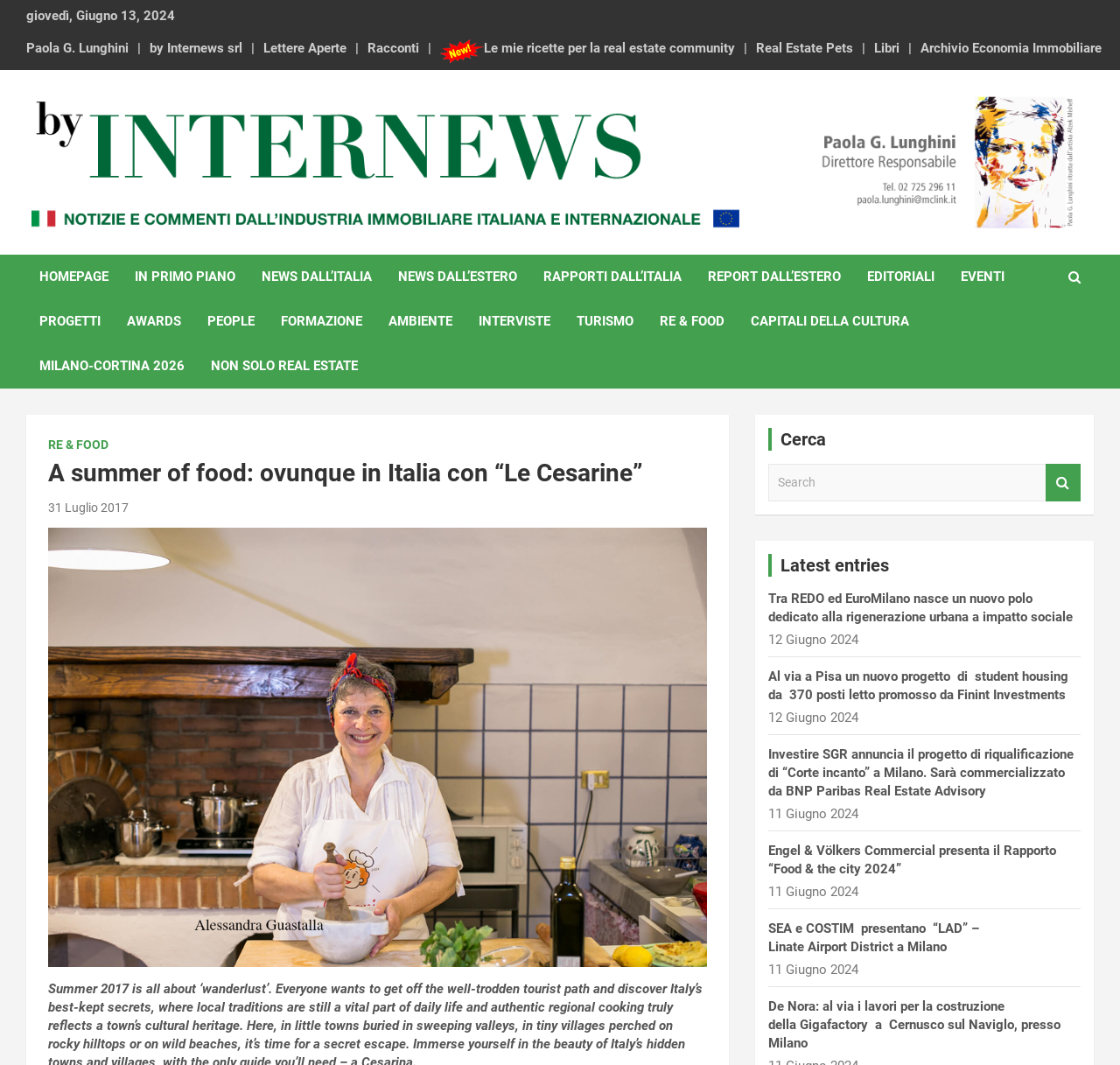Who is the author of the article? From the image, respond with a single word or brief phrase.

Paola G. Lunghini